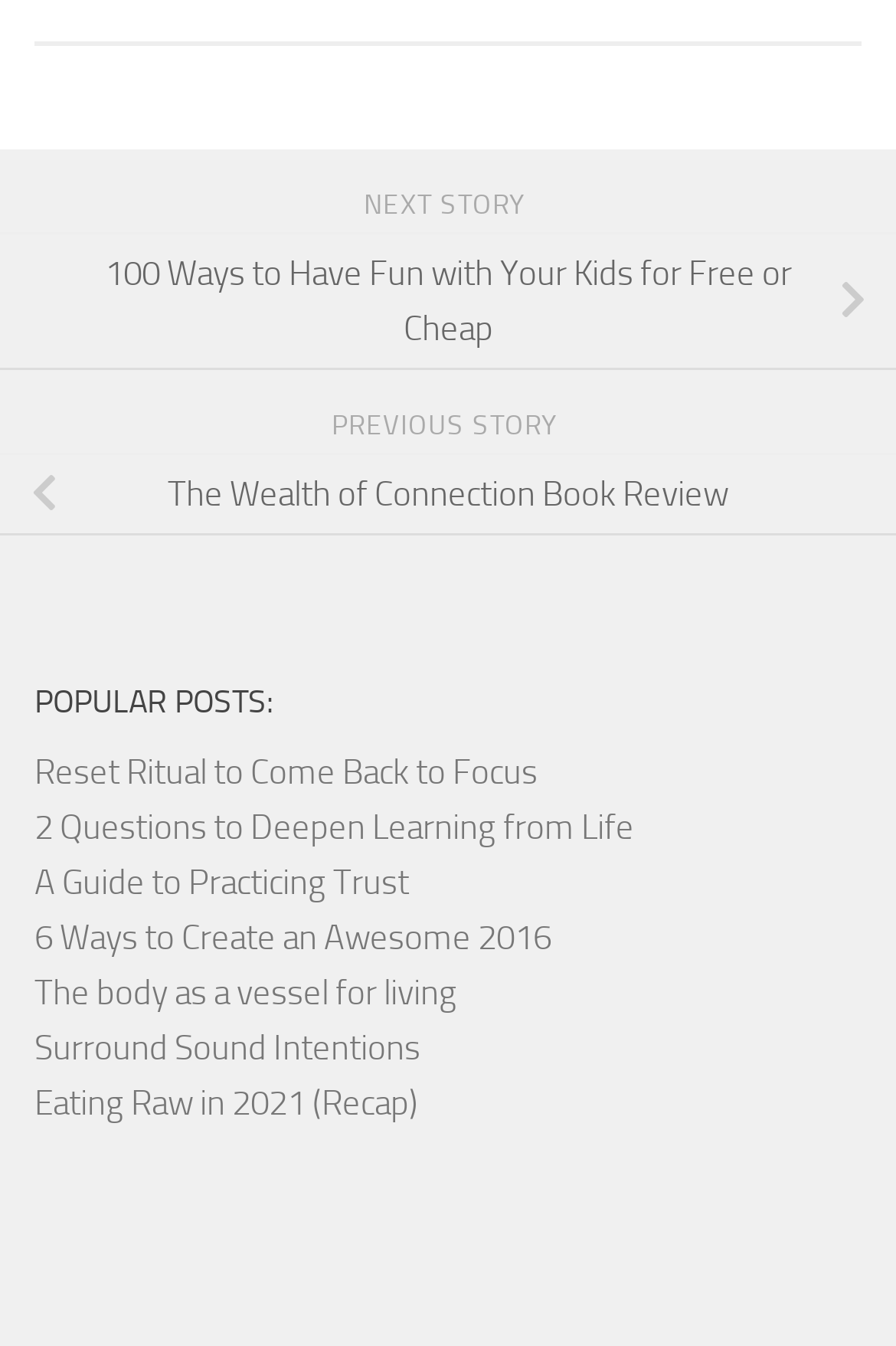Predict the bounding box coordinates of the area that should be clicked to accomplish the following instruction: "check the popular post about Reset Ritual". The bounding box coordinates should consist of four float numbers between 0 and 1, i.e., [left, top, right, bottom].

[0.038, 0.558, 0.6, 0.589]